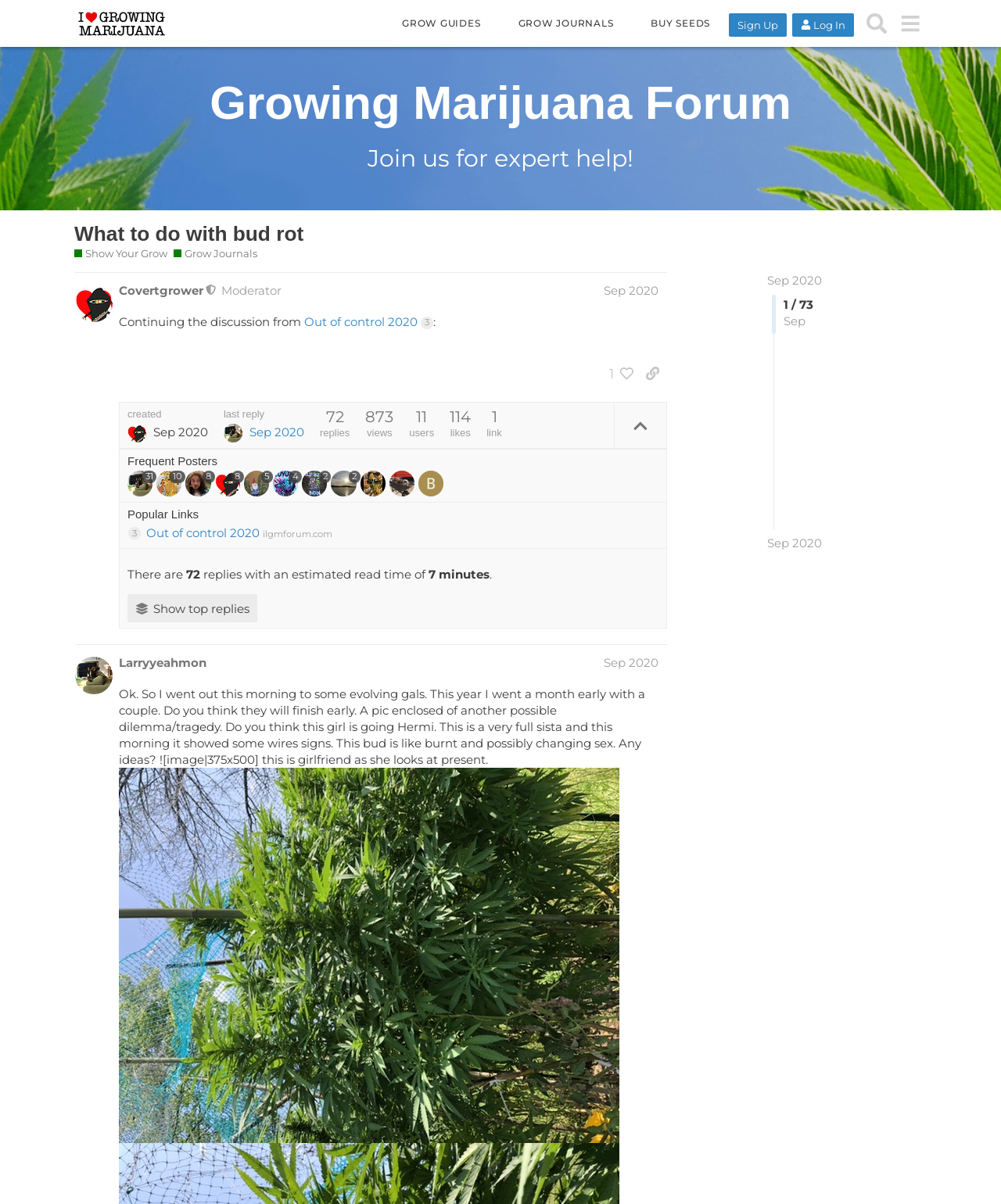Identify the bounding box coordinates of the clickable region required to complete the instruction: "Check the last reply date". The coordinates should be given as four float numbers within the range of 0 and 1, i.e., [left, top, right, bottom].

[0.223, 0.34, 0.304, 0.368]